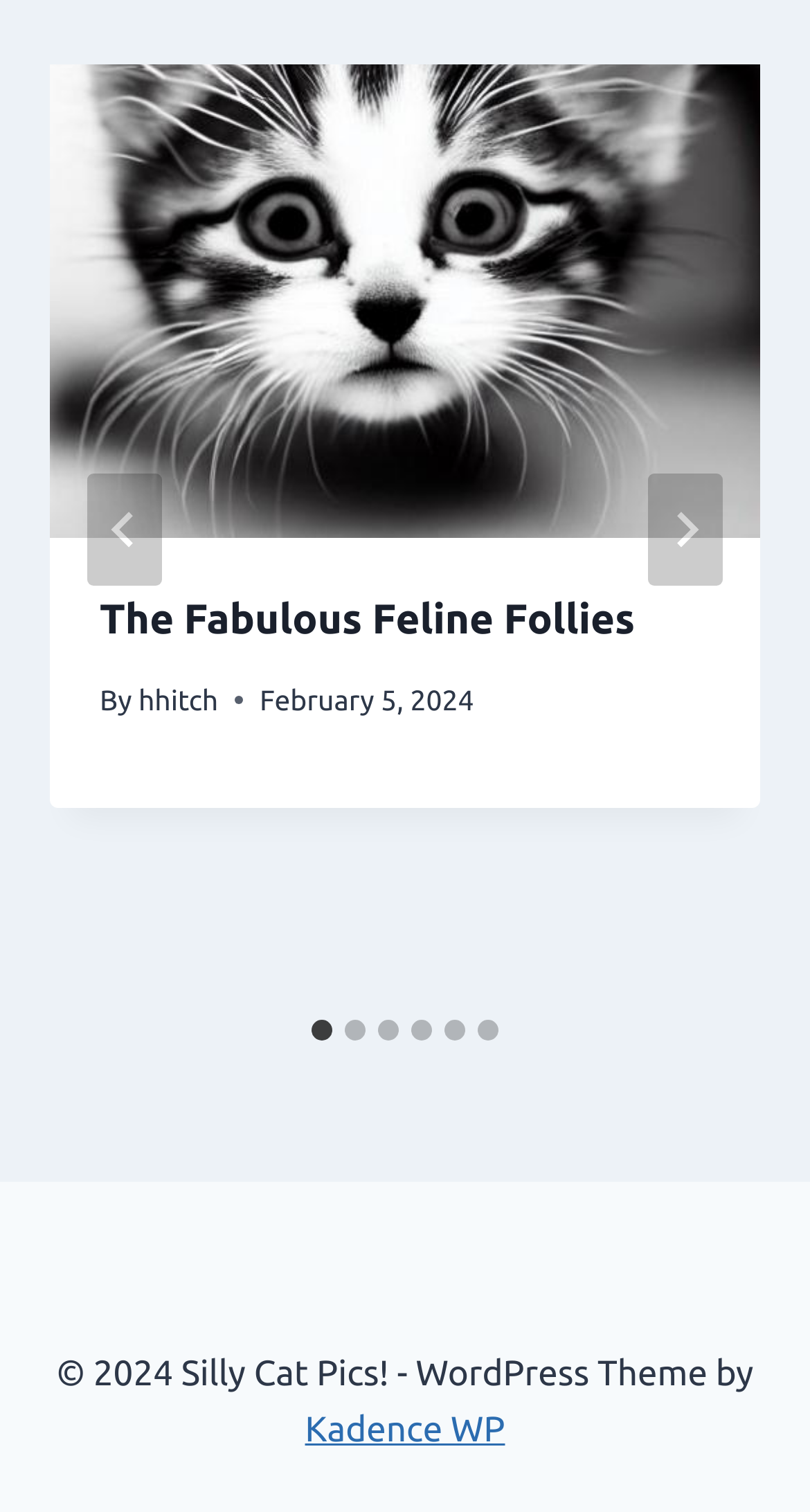Please provide the bounding box coordinates for the element that needs to be clicked to perform the instruction: "Visit the Kadence WP website". The coordinates must consist of four float numbers between 0 and 1, formatted as [left, top, right, bottom].

[0.377, 0.933, 0.623, 0.959]